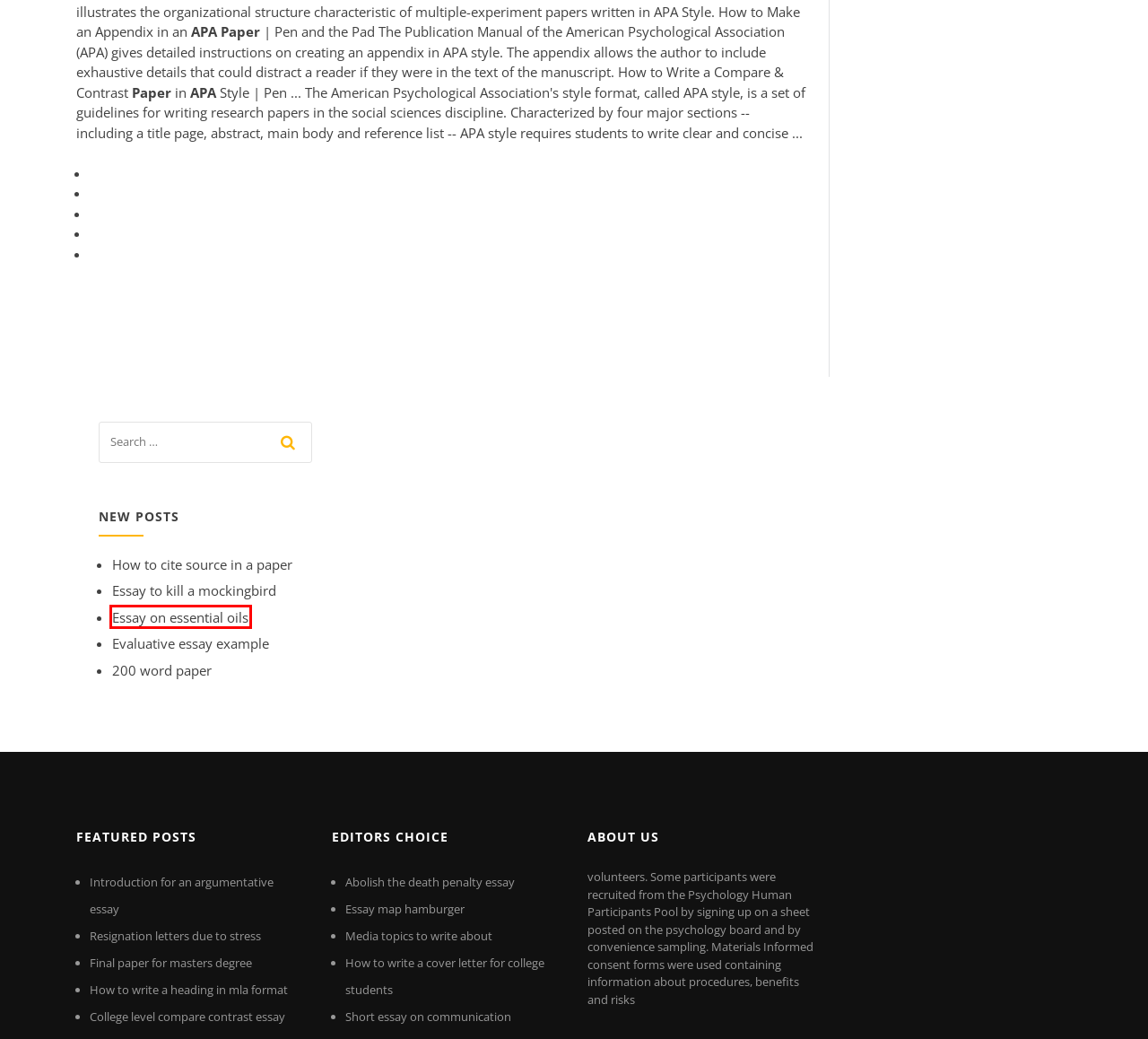Examine the screenshot of a webpage with a red bounding box around a UI element. Your task is to identify the webpage description that best corresponds to the new webpage after clicking the specified element. The given options are:
A. Final paper for masters degree tsvmr
B. Abolish the death penalty essay hdrup
C. 200 word paper zdrgn
D. Essay map hamburger njktz
E. Resignation letters due to stress xuzks
F. Short essay on communication qqmsc
G. Introduction for an argumentative essay npmig
H. Essay on essential oils oahku

H